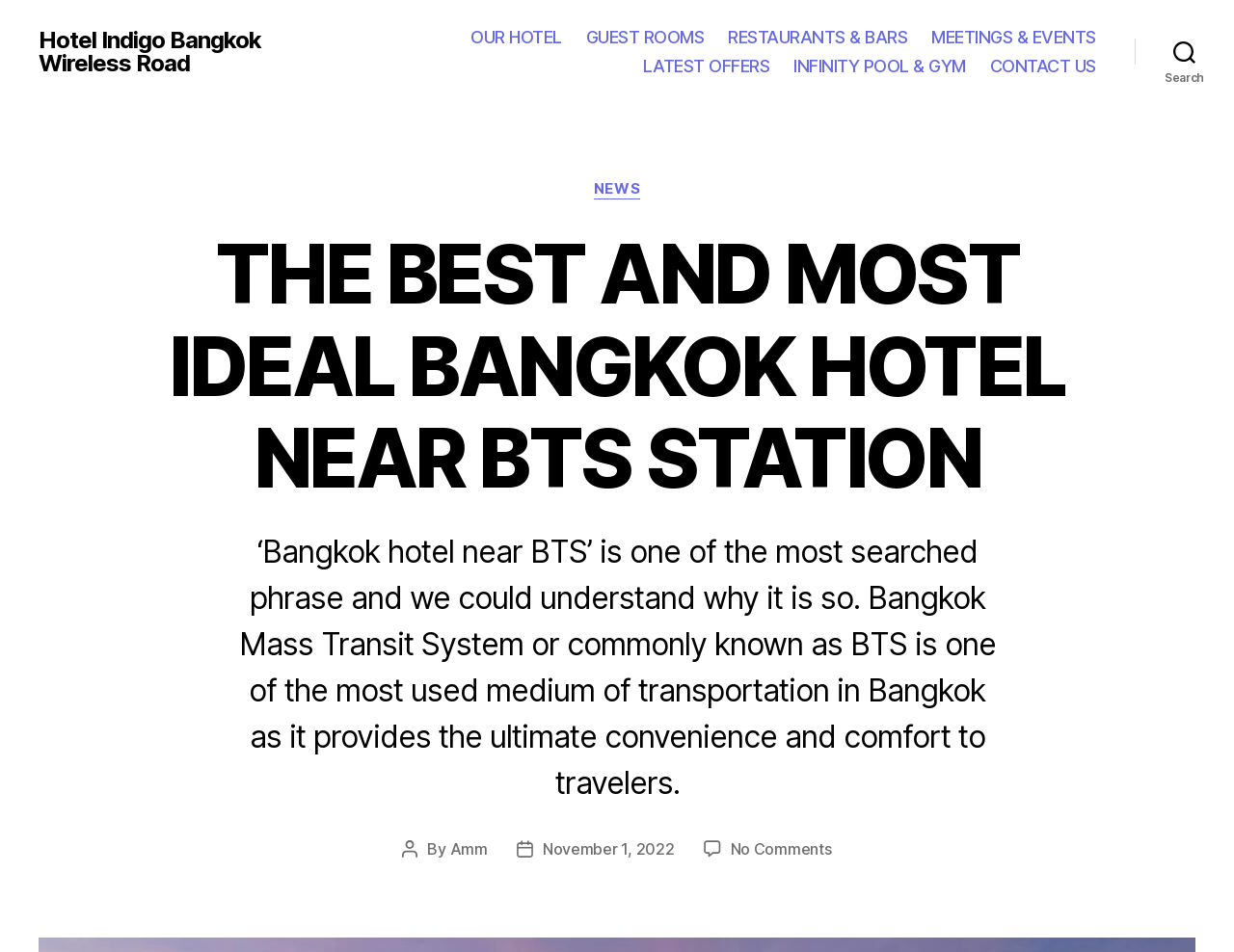What is the date of the post?
Give a detailed explanation using the information visible in the image.

The date of the post can be found at the bottom of the webpage, which is 'November 1, 2022'.